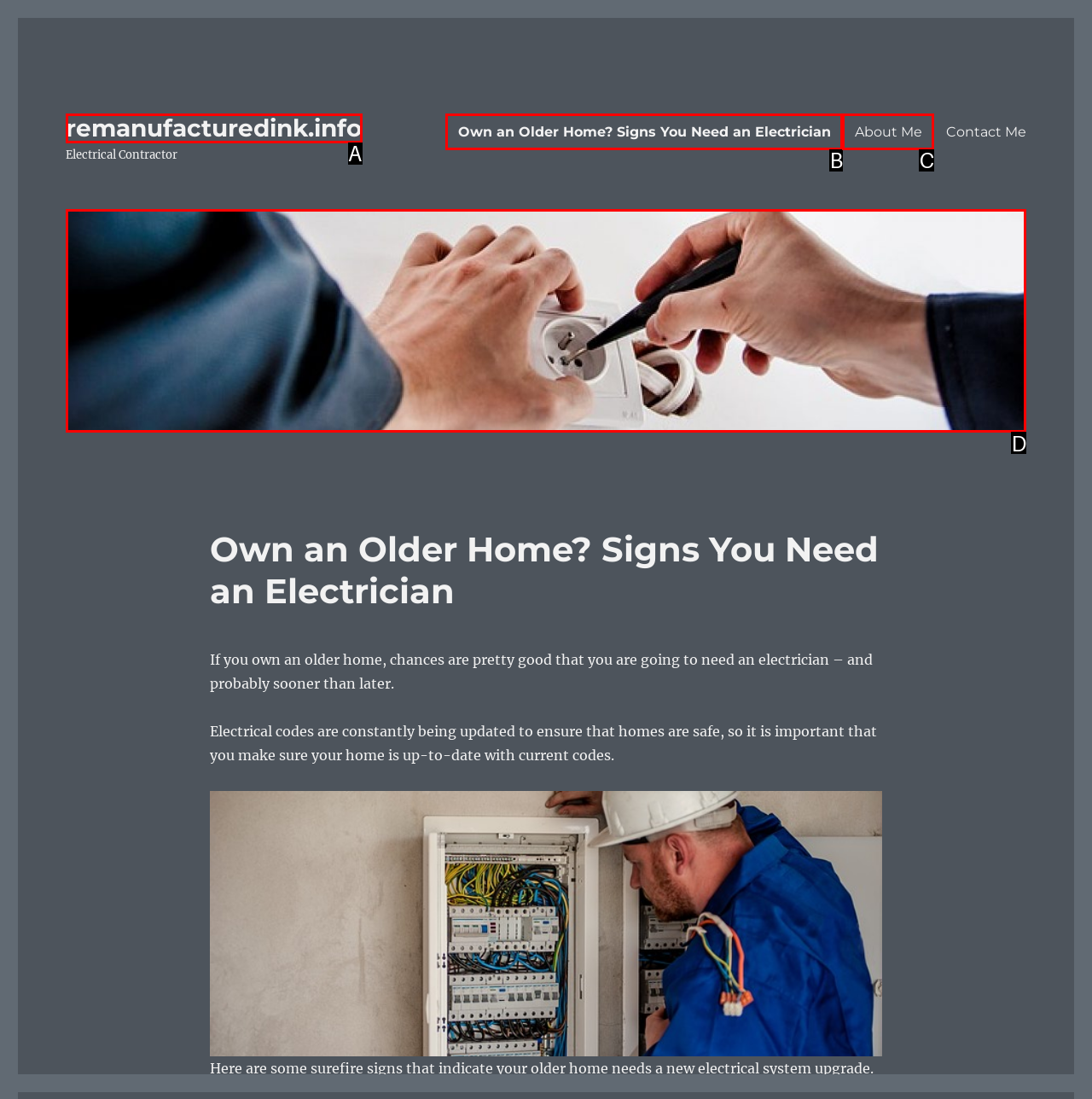Tell me which option best matches this description: Illustration
Answer with the letter of the matching option directly from the given choices.

None